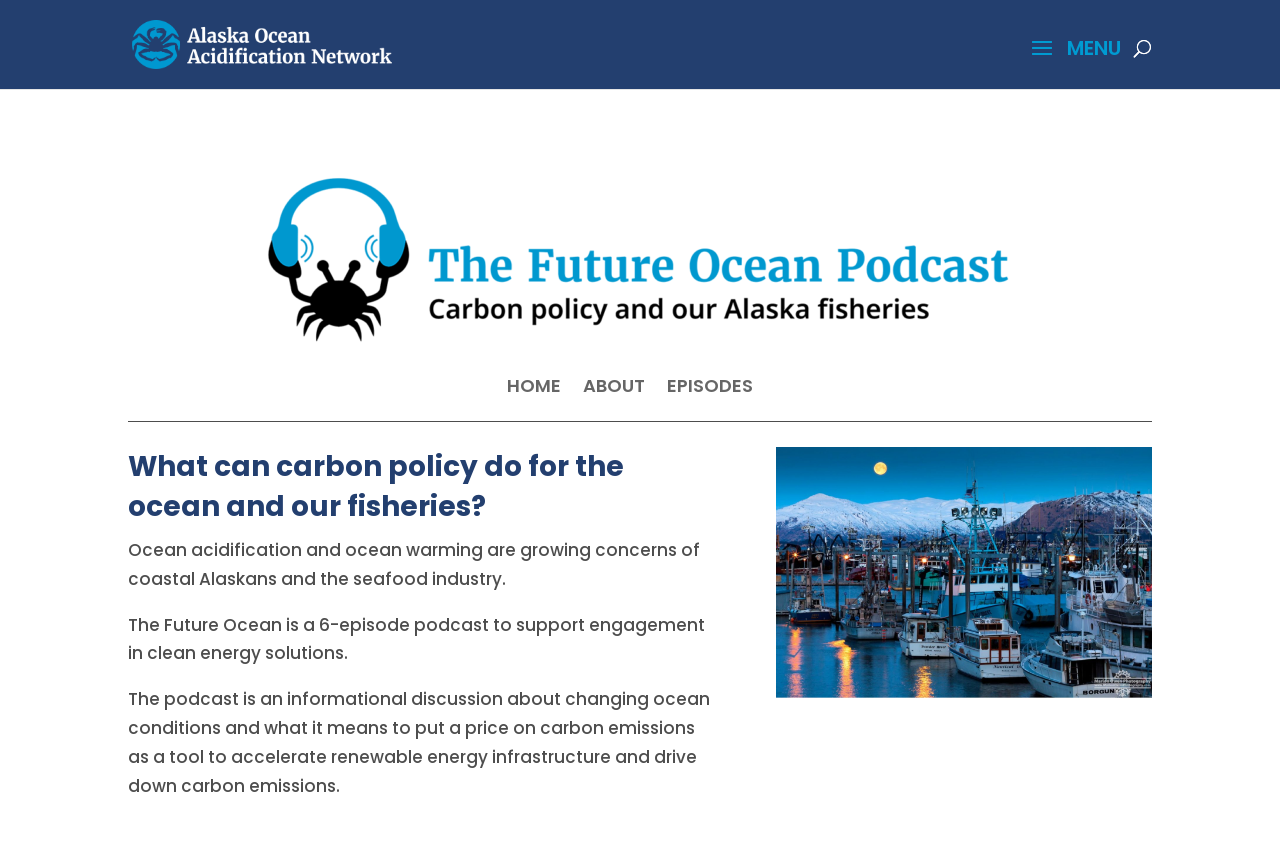Describe every aspect of the webpage in a detailed manner.

The webpage is about "The Future Ocean Podcast" by the Alaska Ocean Acidification Network, which focuses on clean energy solutions. At the top left corner, there is a link to the Alaska Ocean Acidification Network, accompanied by an image with the same name. Below this, there is a search bar that spans almost the entire width of the page.

The main navigation menu is located at the top center of the page, consisting of three links: "HOME", "ABOUT", and "EPISODES", arranged in a horizontal row.

Below the navigation menu, there is a heading that asks, "What can carbon policy do for the ocean and our fisheries?" This is followed by three paragraphs of text. The first paragraph discusses the concerns of coastal Alaskans and the seafood industry regarding ocean acidification and warming. The second paragraph introduces "The Future Ocean" podcast, which aims to support engagement in clean energy solutions. The third paragraph provides more information about the podcast, describing it as an informational discussion about changing ocean conditions and the benefits of putting a price on carbon emissions.

To the right of the text, there is a large image of a harbor, which takes up about a third of the page's width and height.